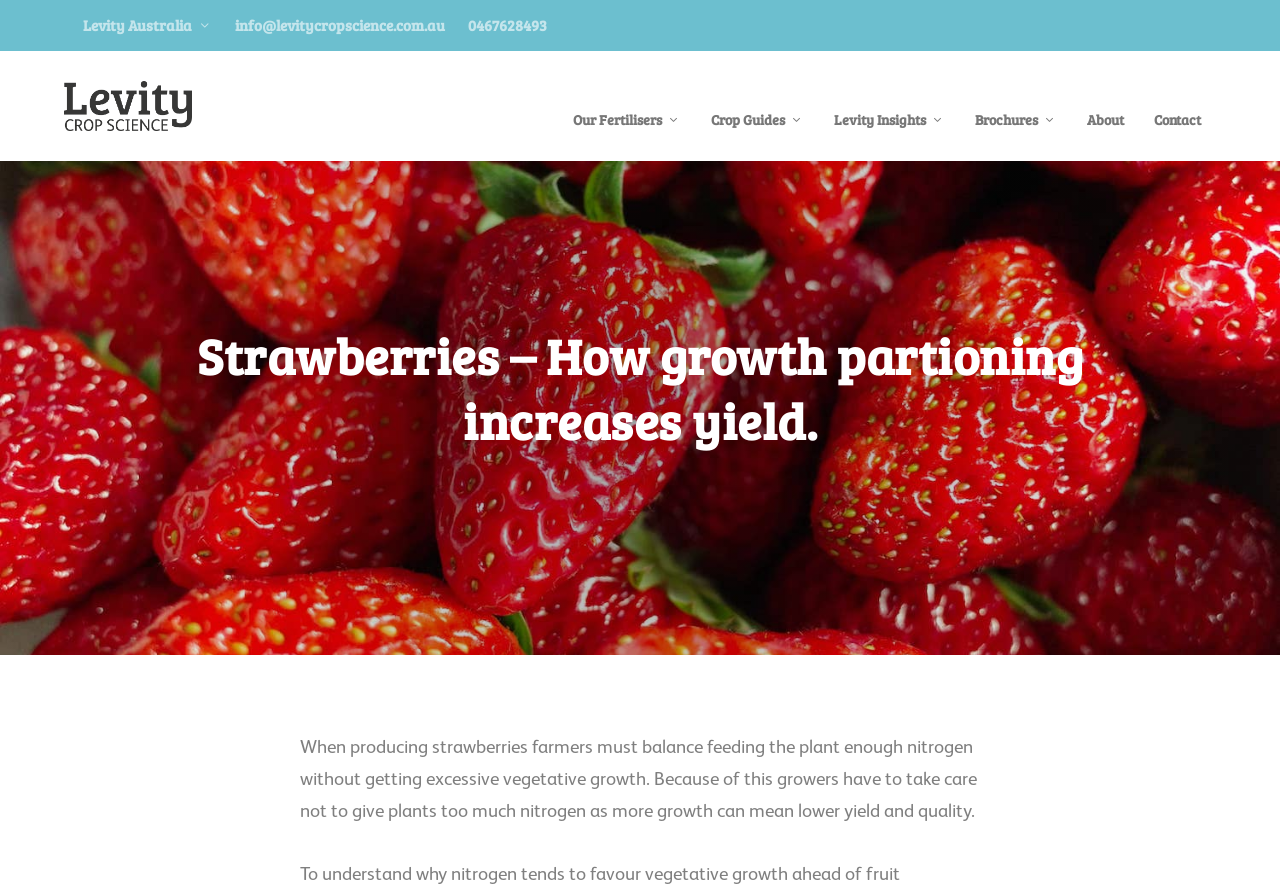Identify the first-level heading on the webpage and generate its text content.

Strawberries – How growth partioning increases yield.